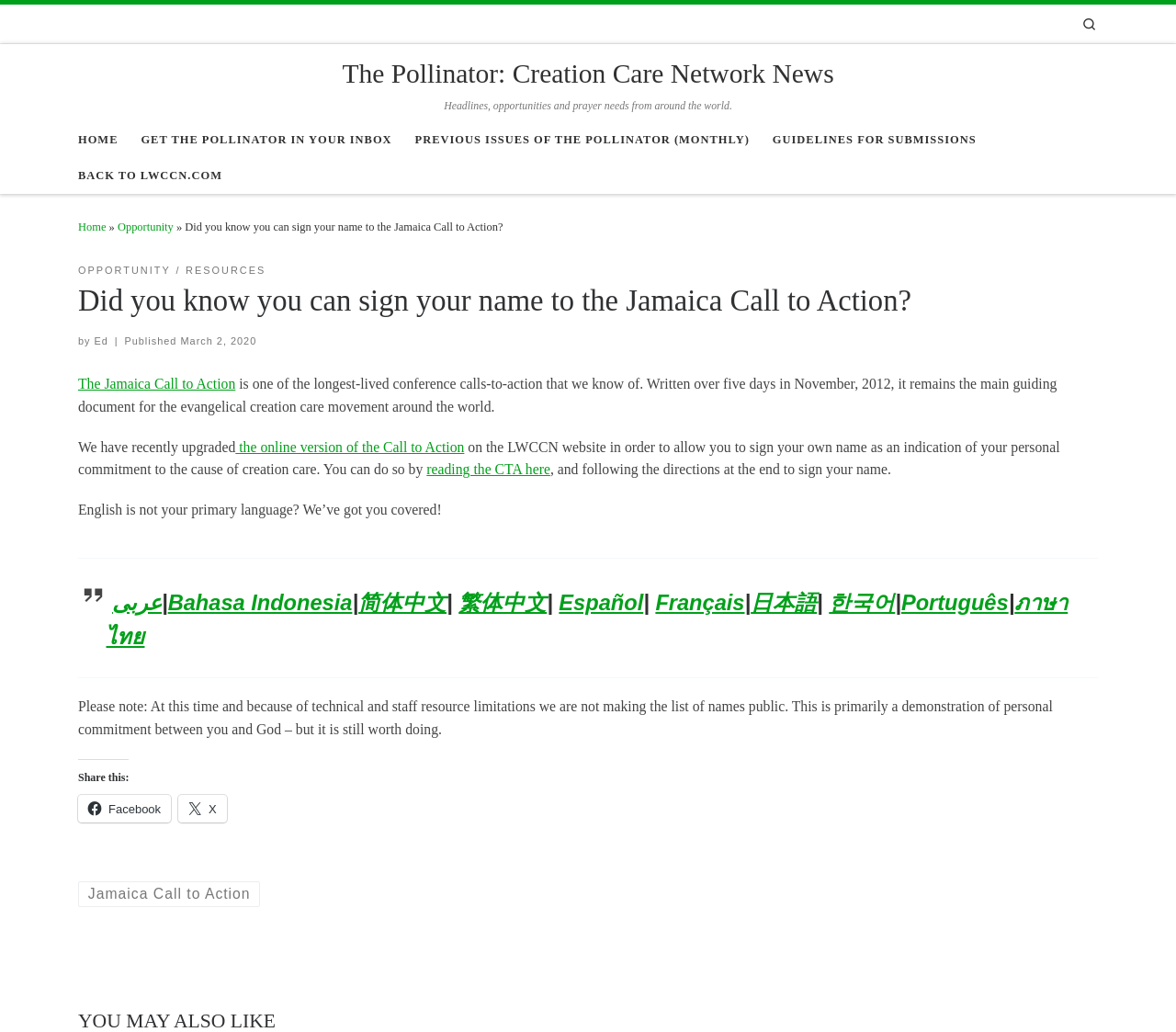Identify the bounding box coordinates of the clickable region required to complete the instruction: "Click on ILLUSTRATIONS". The coordinates should be given as four float numbers within the range of 0 and 1, i.e., [left, top, right, bottom].

None